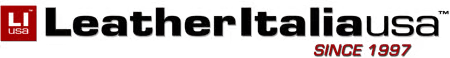What type of furniture is Leather Italia USA known for?
Answer briefly with a single word or phrase based on the image.

Leather furniture